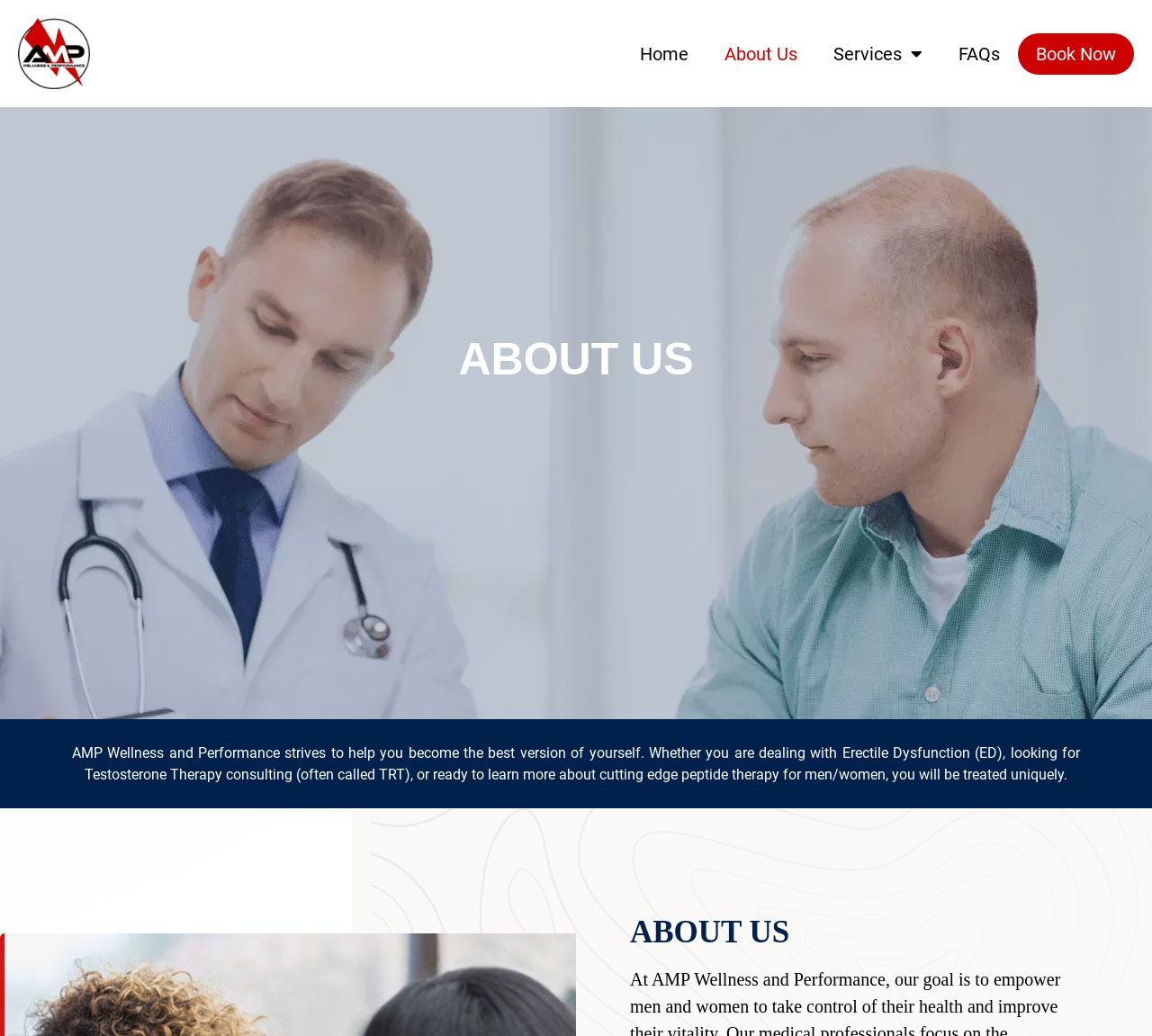How many links are present in the top navigation bar?
From the image, provide a succinct answer in one word or a short phrase.

5